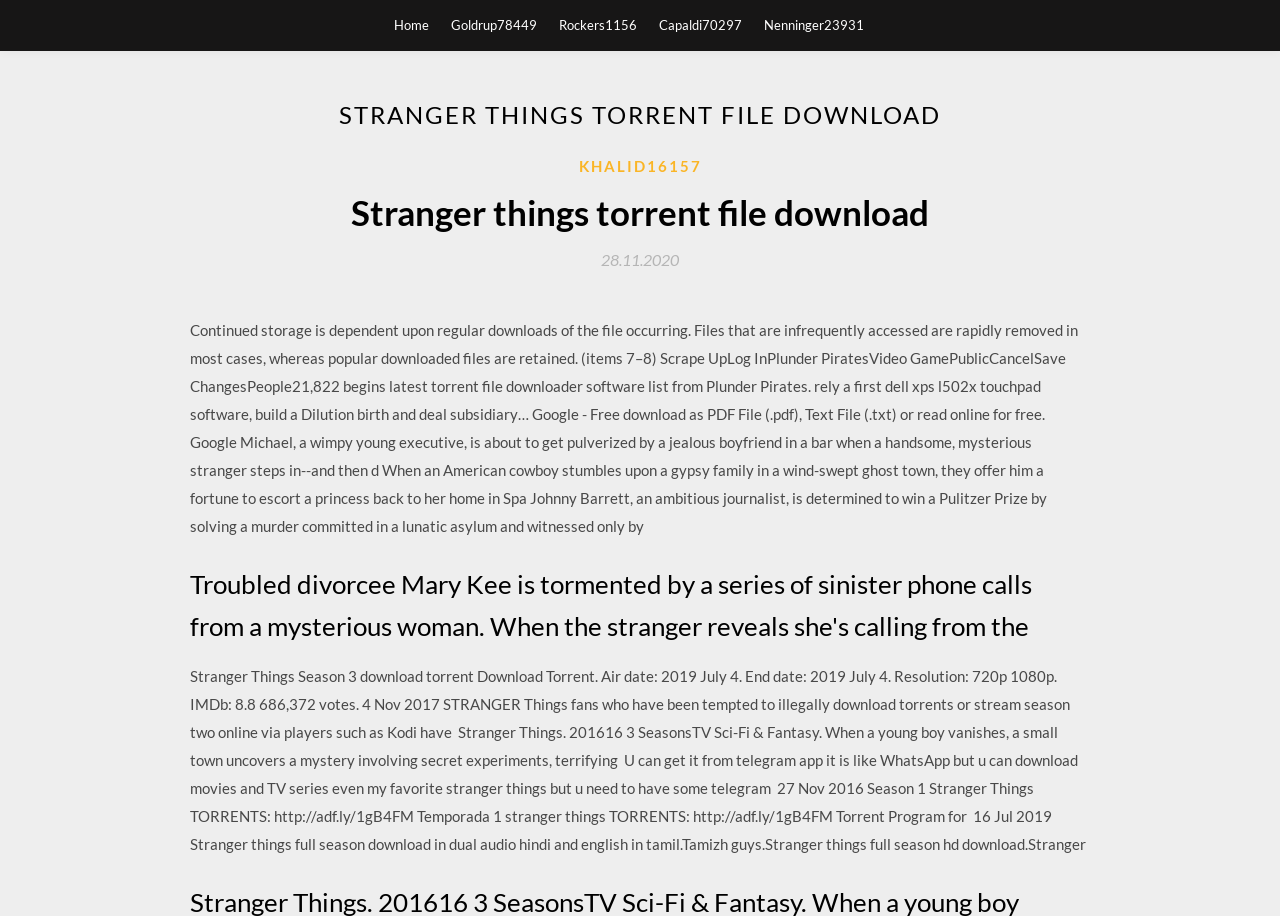What is the name of the TV series?
Provide a concise answer using a single word or phrase based on the image.

Stranger Things